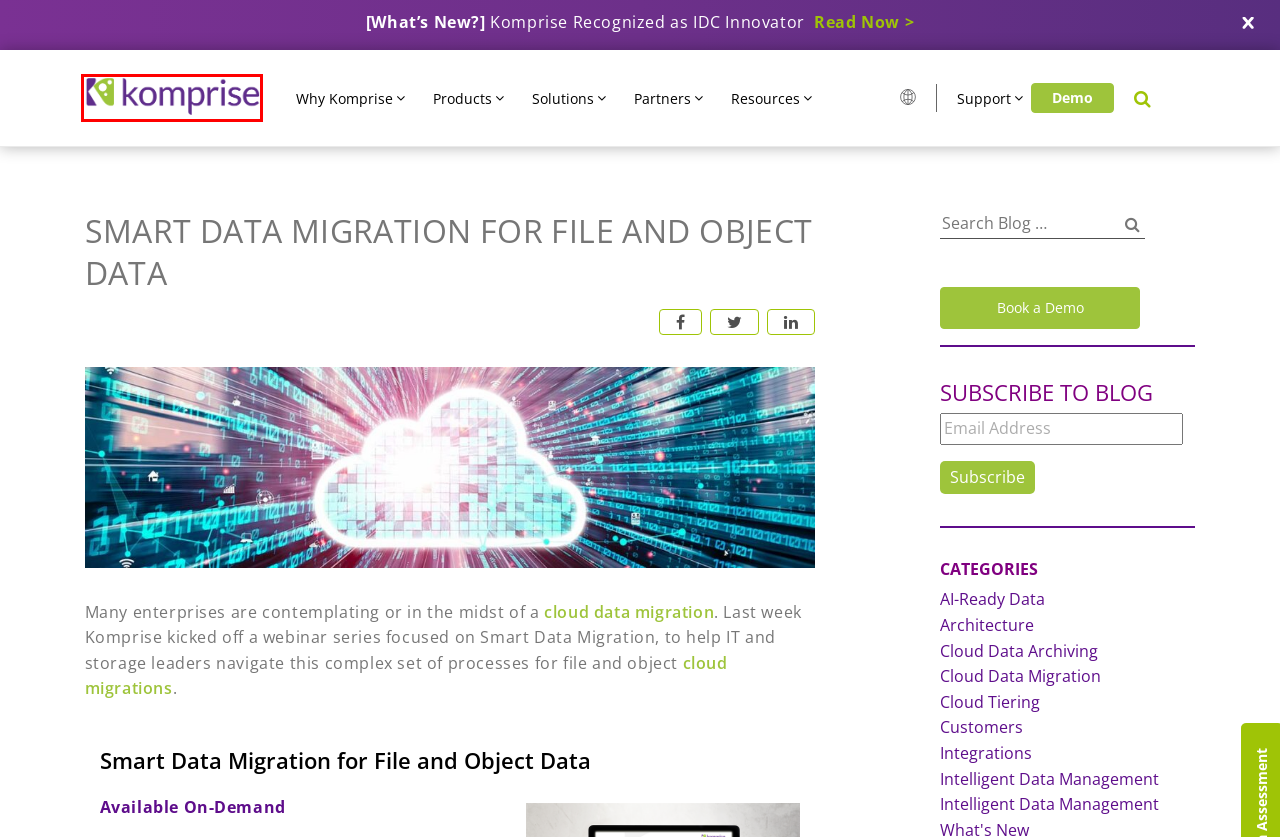You are given a screenshot of a webpage with a red bounding box around an element. Choose the most fitting webpage description for the page that appears after clicking the element within the red bounding box. Here are the candidates:
A. Intelligent Data Management – Komprise
B. Cloud Data Archiving – Komprise
C. Unstructured Data Management Demo | Komprise
D. Komprise | Unstructured Data Management as a Service
E. Cloud Data Migration | Komprise Data Management Glossary
F. Cloud Tiering – Komprise
G. Cloud Data Migration – Komprise
H. Architecture – Komprise

D